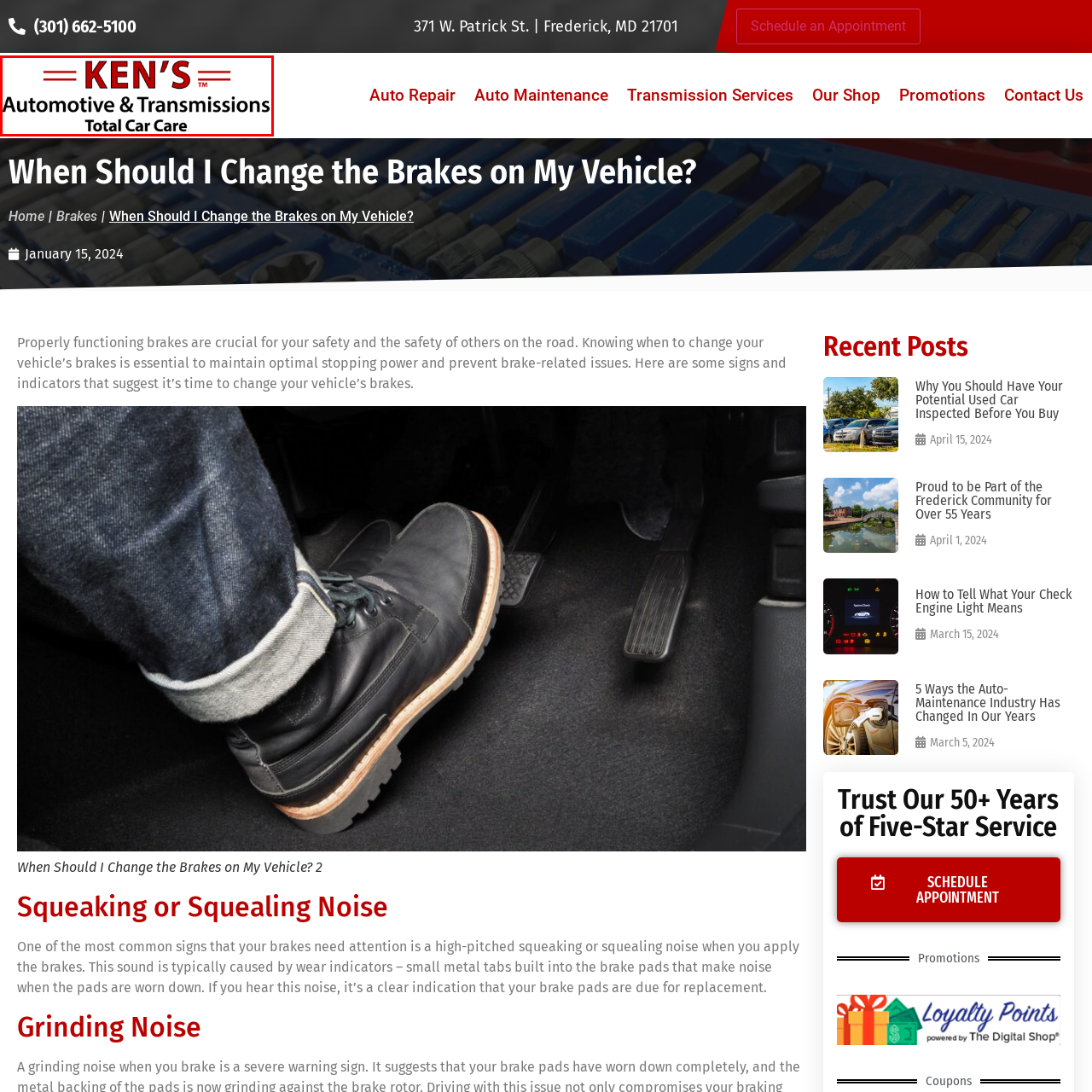Concentrate on the image bordered by the red line and give a one-word or short phrase answer to the following question:
What is the phrase written below 'KEN'S' in the logo?

Automotive & Transmissions